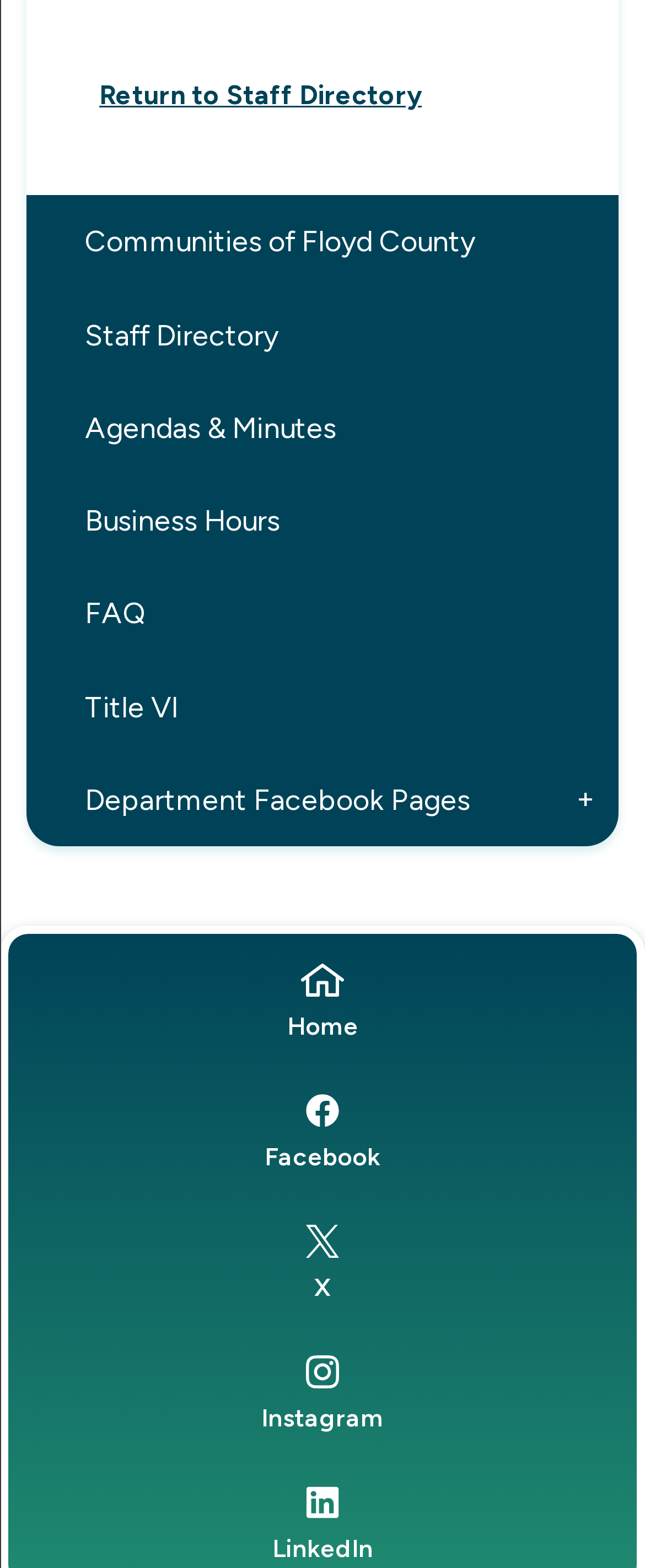Predict the bounding box coordinates of the UI element that matches this description: "Communities of Floyd County". The coordinates should be in the format [left, top, right, bottom] with each value between 0 and 1.

[0.041, 0.125, 0.959, 0.184]